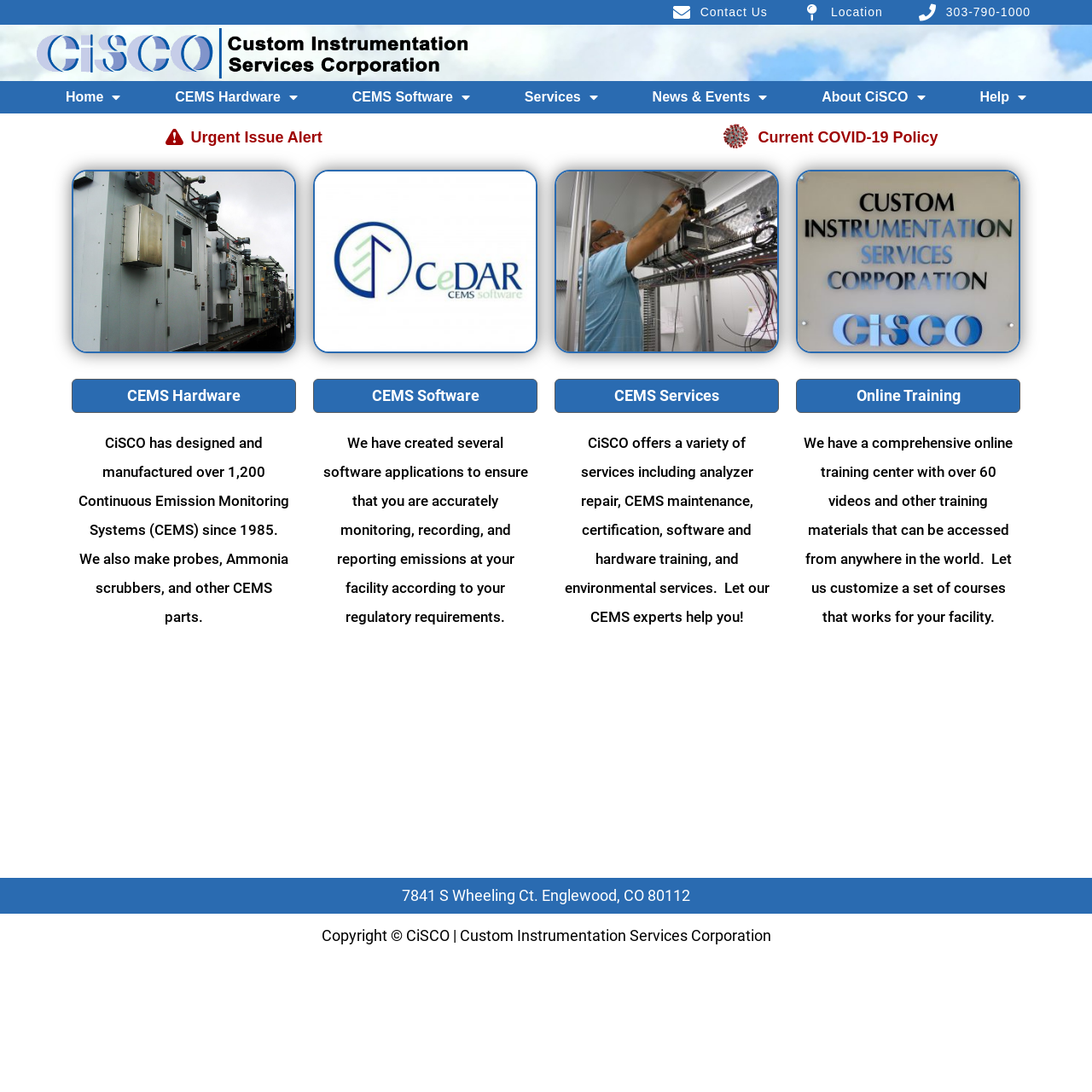Find the bounding box coordinates of the element I should click to carry out the following instruction: "Learn about CEMS Hardware".

[0.066, 0.156, 0.271, 0.323]